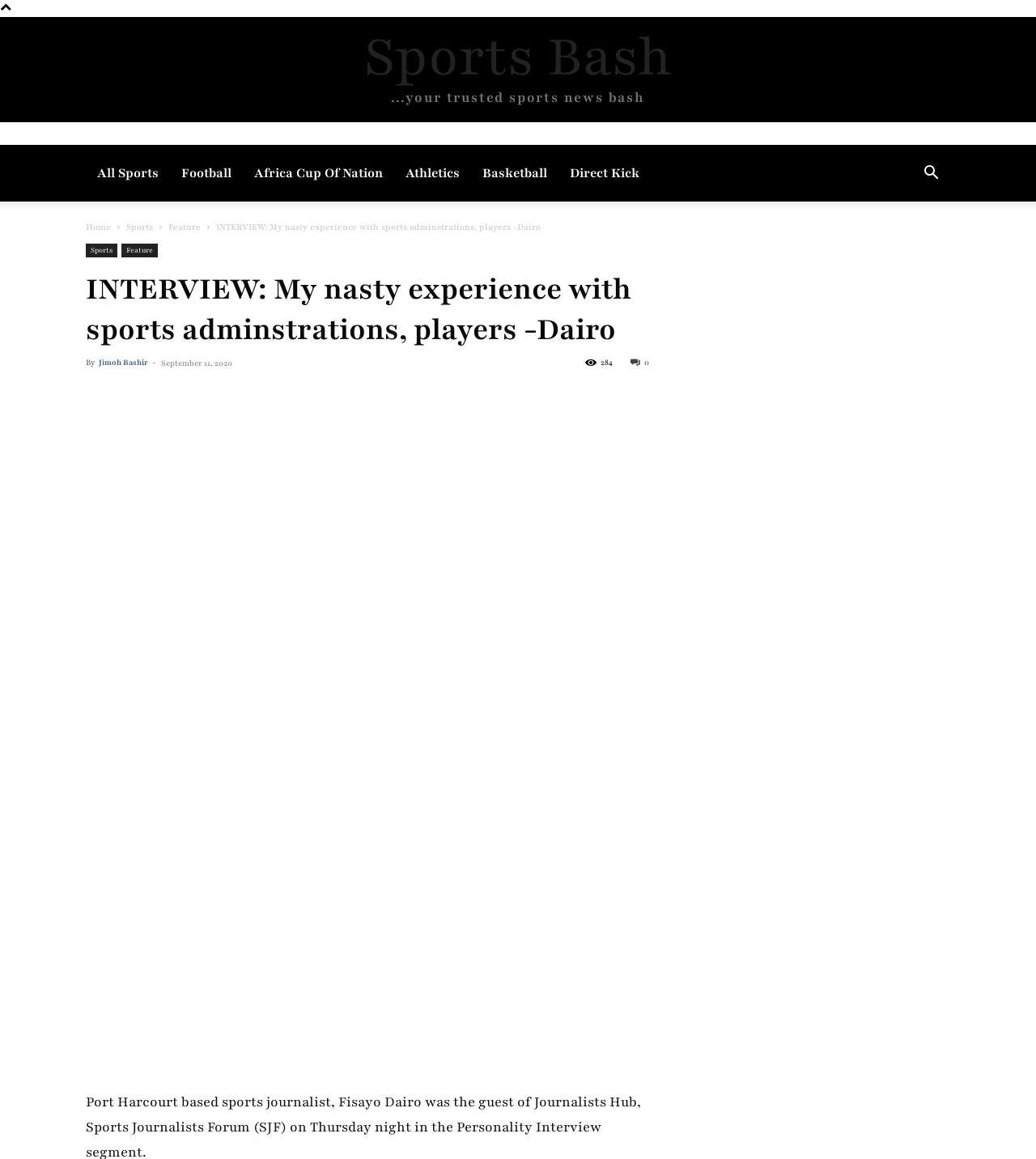Determine the bounding box coordinates for the area that needs to be clicked to fulfill this task: "Search for something". The coordinates must be given as four float numbers between 0 and 1, i.e., [left, top, right, bottom].

[0.88, 0.144, 0.917, 0.157]